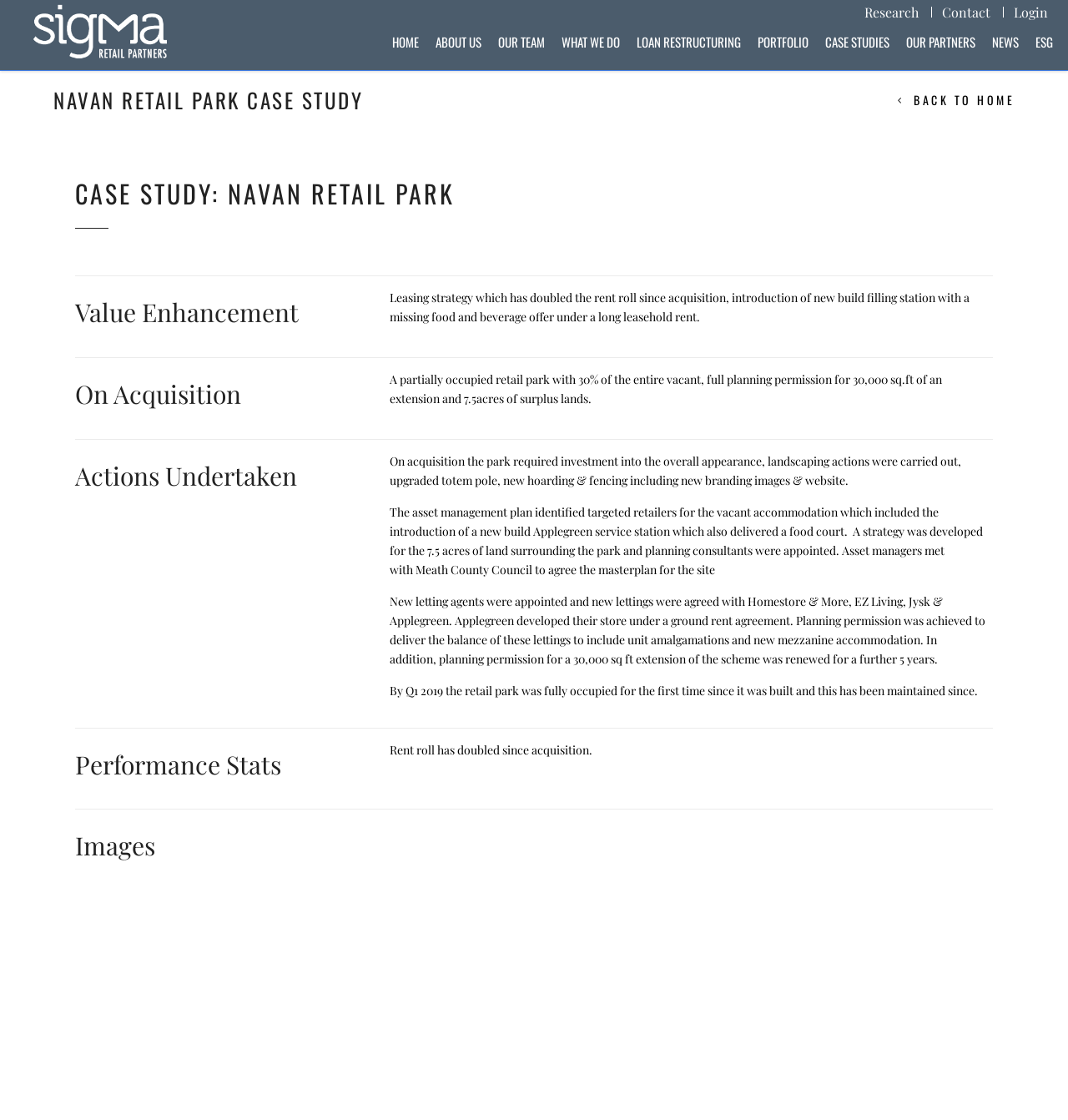With reference to the screenshot, provide a detailed response to the question below:
What was the purpose of the asset management plan?

The purpose of the asset management plan can be found in the StaticText 'The asset management plan identified targeted retailers for the vacant accommodation which included the introduction of a new build Applegreen service station which also delivered a food court.' This suggests that the asset management plan was used to identify potential retailers for the vacant space, with the goal of filling the space and increasing the value of the retail park.